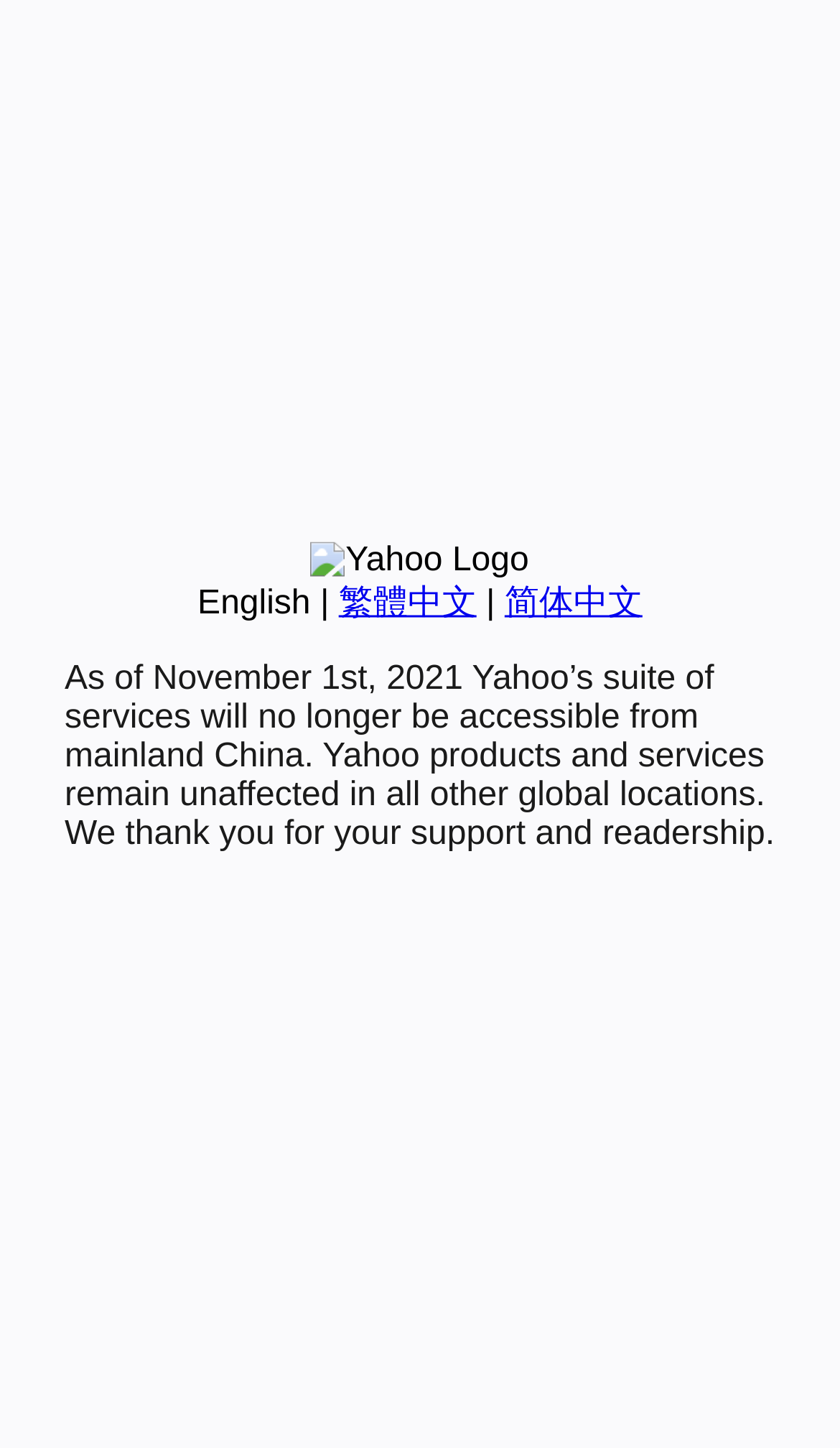Using the description "繁體中文", predict the bounding box of the relevant HTML element.

[0.403, 0.404, 0.567, 0.429]